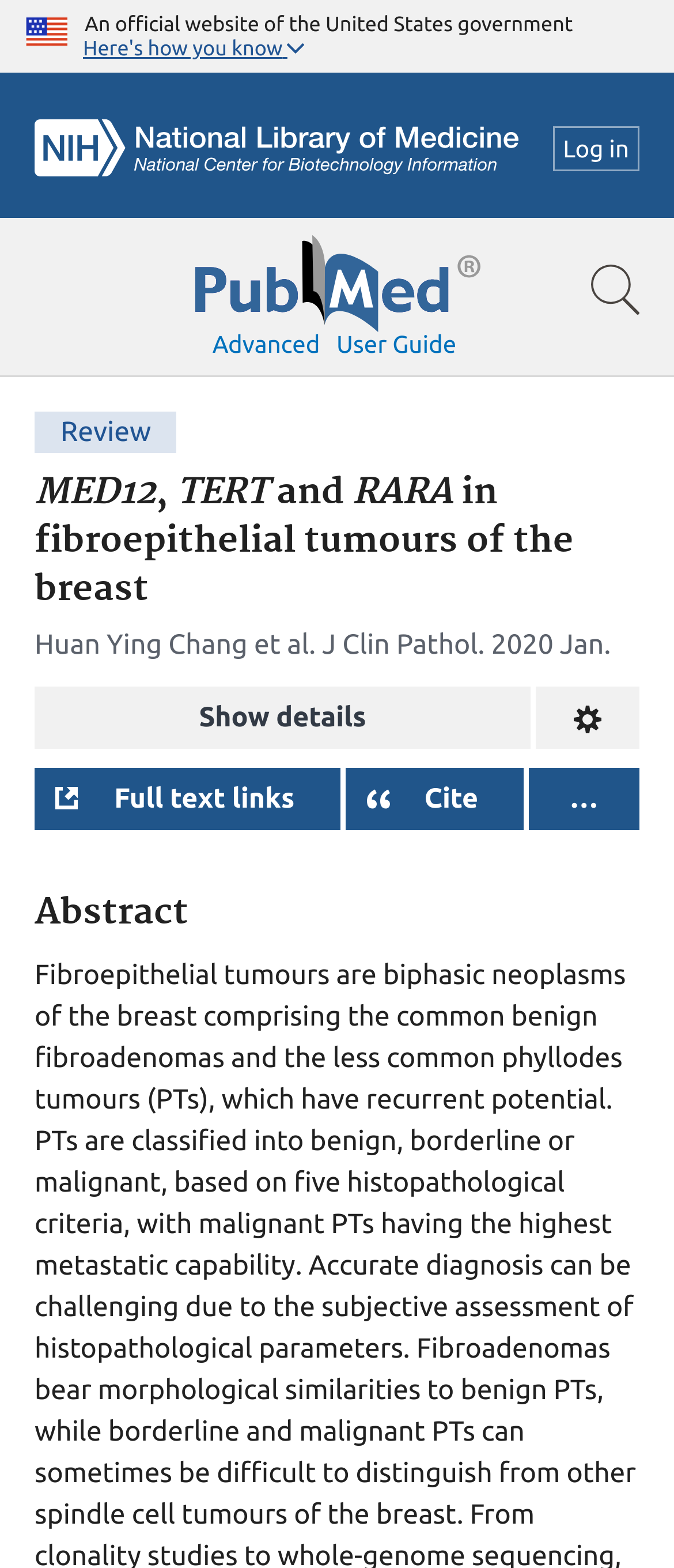Identify the bounding box coordinates of the section to be clicked to complete the task described by the following instruction: "Log in". The coordinates should be four float numbers between 0 and 1, formatted as [left, top, right, bottom].

[0.82, 0.081, 0.949, 0.109]